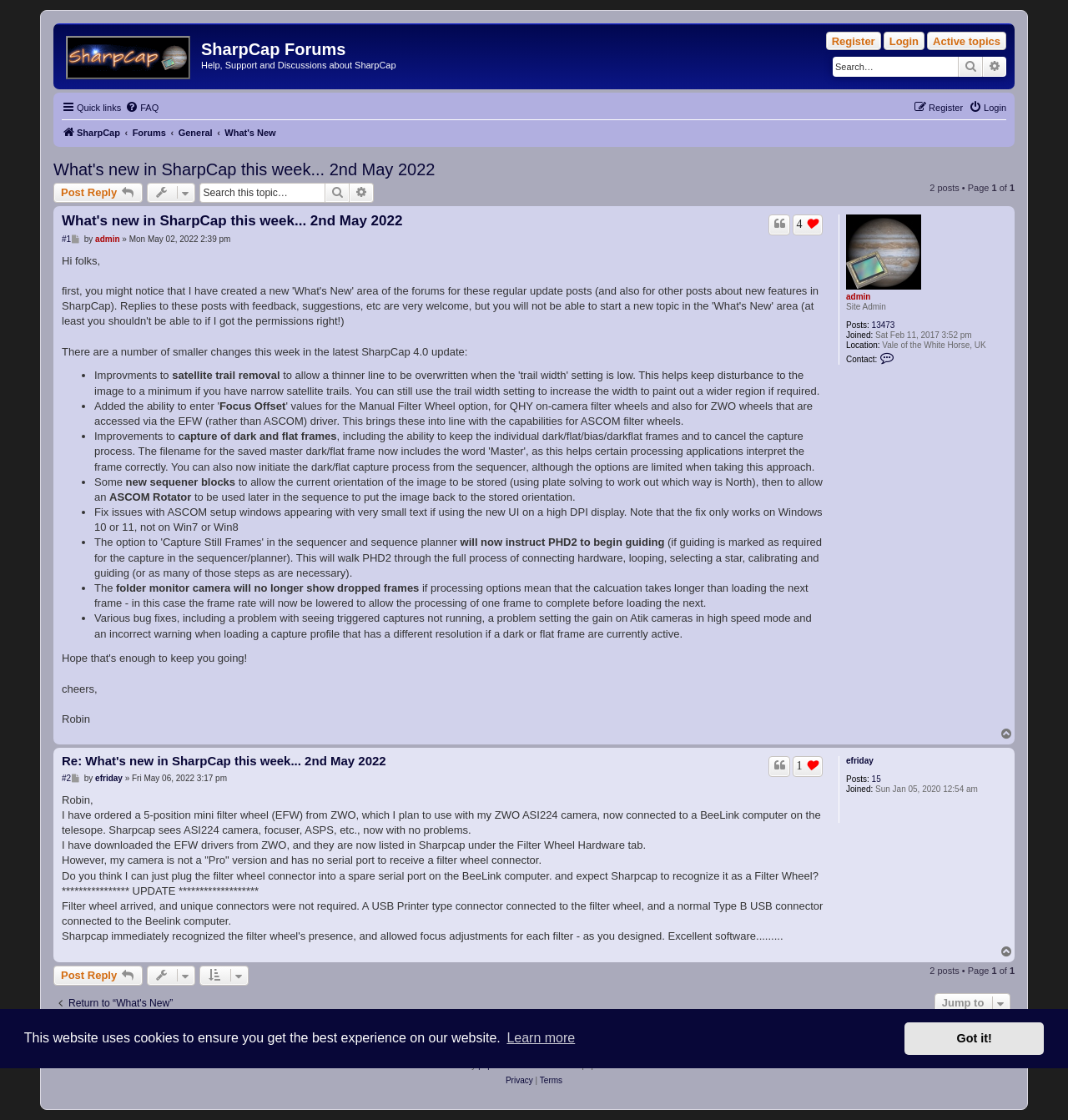Determine the bounding box for the described HTML element: "FAQ". Ensure the coordinates are four float numbers between 0 and 1 in the format [left, top, right, bottom].

[0.117, 0.087, 0.149, 0.105]